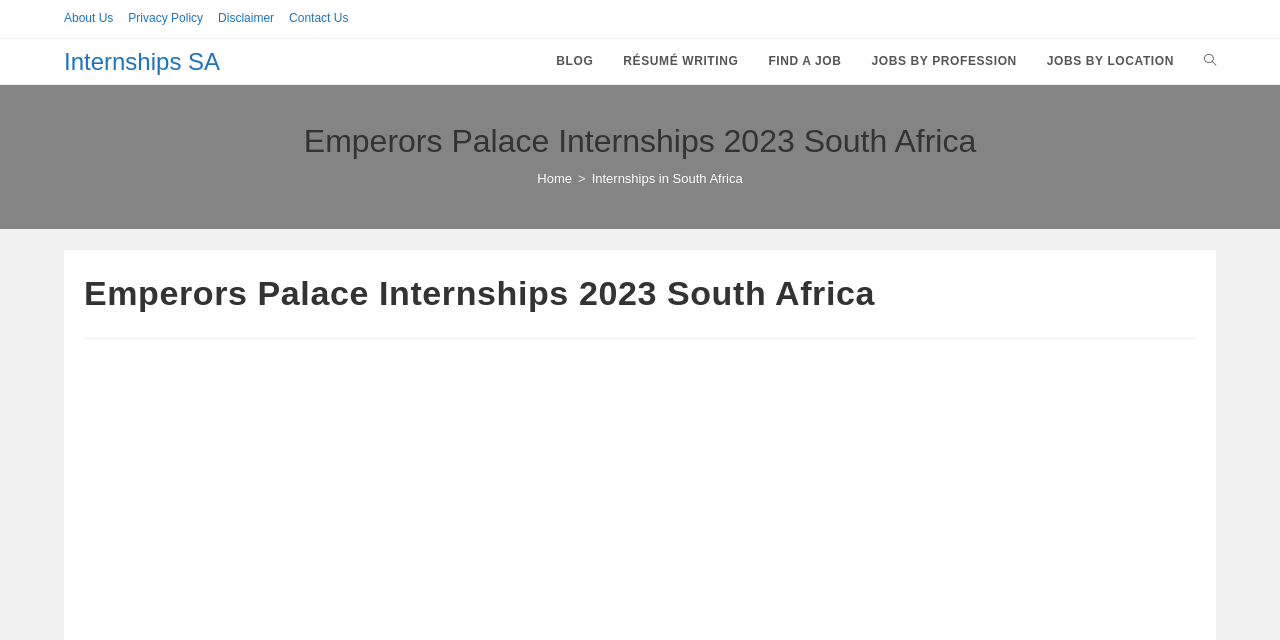What is the purpose of the webpage?
Please provide a full and detailed response to the question.

Based on the webpage structure and content, I inferred that the purpose of the webpage is to provide information and allow users to apply for internships, specifically the Emperors Palace Internship Programme 2022/2023.